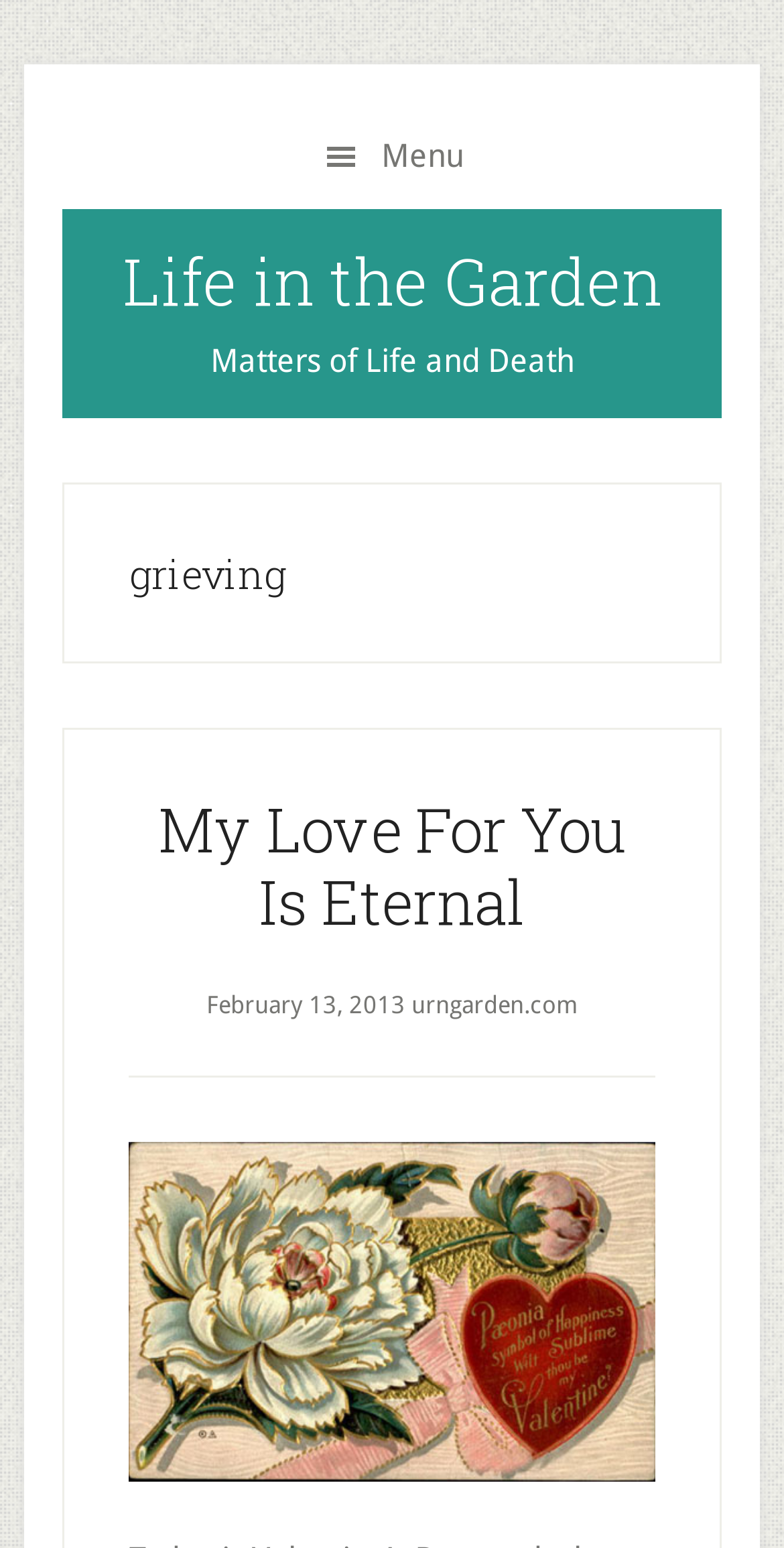Given the description of a UI element: "alt="vintage valentine"", identify the bounding box coordinates of the matching element in the webpage screenshot.

[0.165, 0.737, 0.835, 0.957]